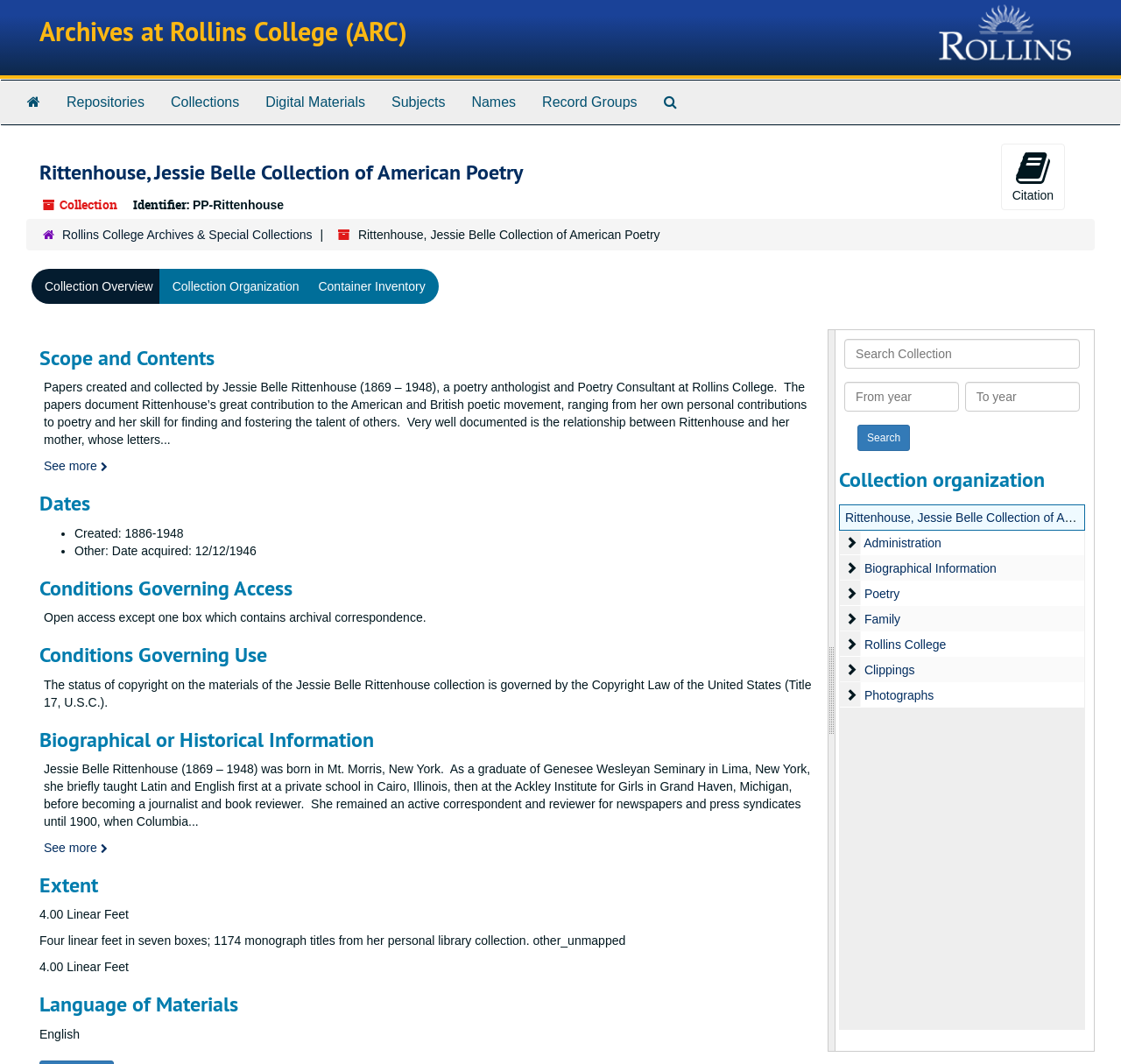Calculate the bounding box coordinates of the UI element given the description: "Search The Archives".

[0.58, 0.076, 0.615, 0.117]